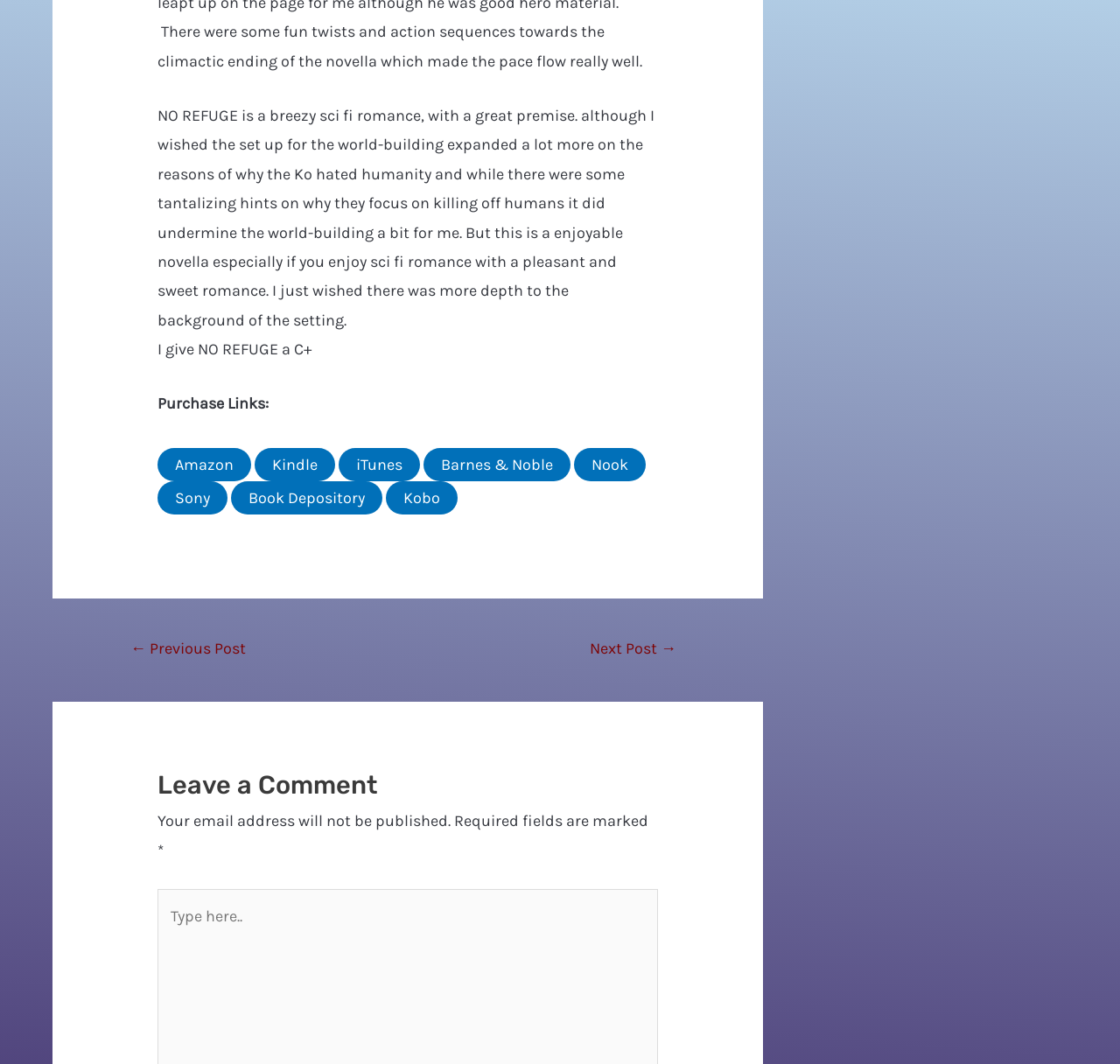Please identify the bounding box coordinates of the element I should click to complete this instruction: 'Click the Amazon link'. The coordinates should be given as four float numbers between 0 and 1, like this: [left, top, right, bottom].

[0.141, 0.428, 0.224, 0.446]